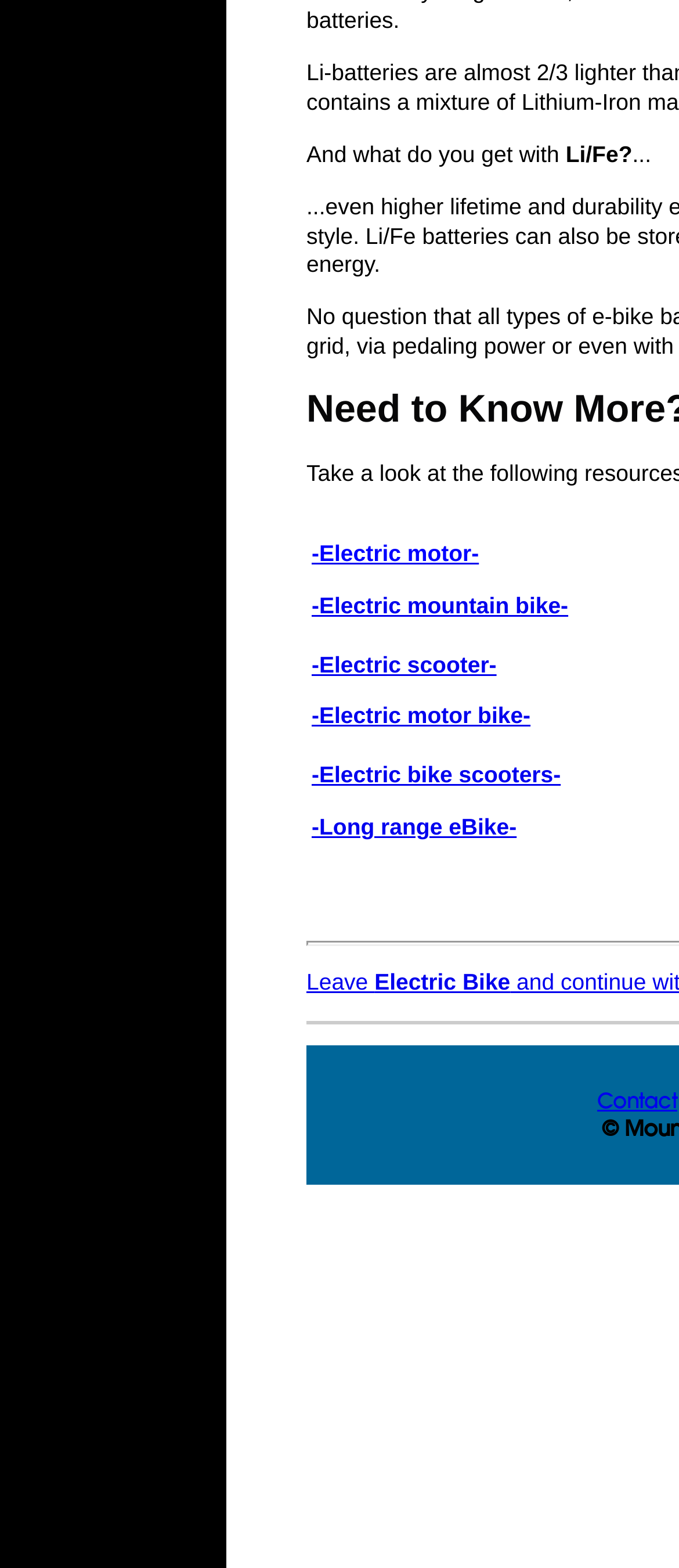Please answer the following question using a single word or phrase: 
What is the first option after 'And what do you get with Li/Fe?'

Electric motor